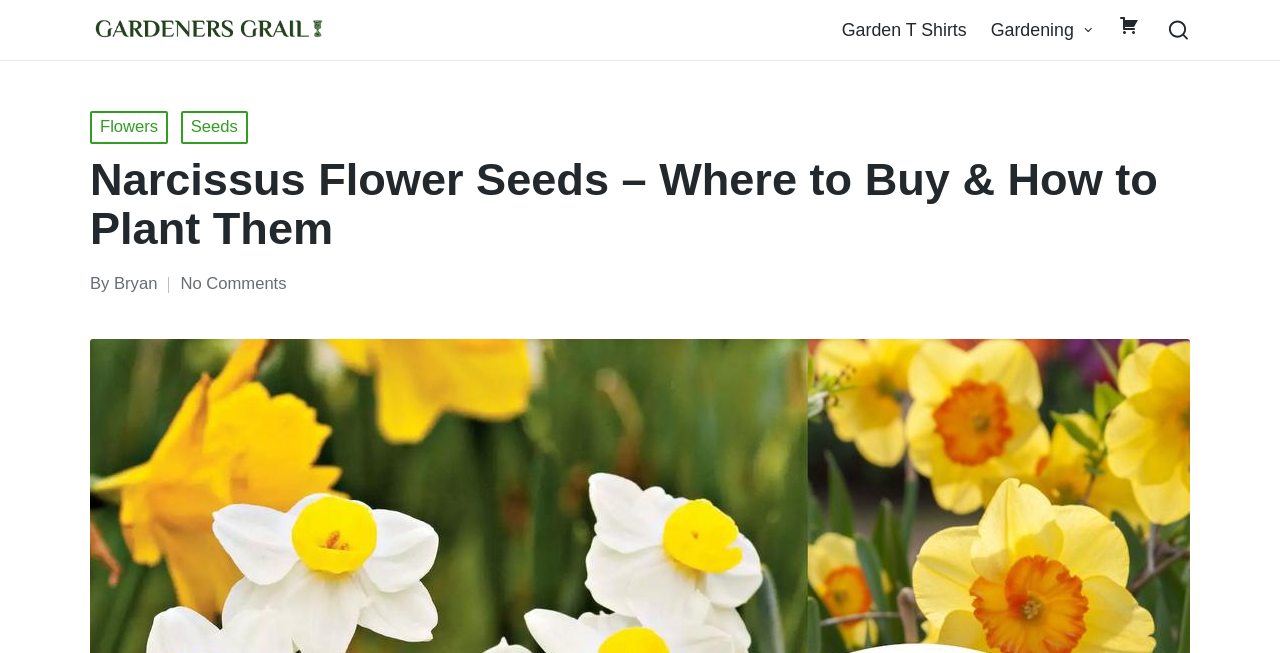Locate the bounding box coordinates of the element I should click to achieve the following instruction: "search".

[0.912, 0.028, 0.93, 0.063]